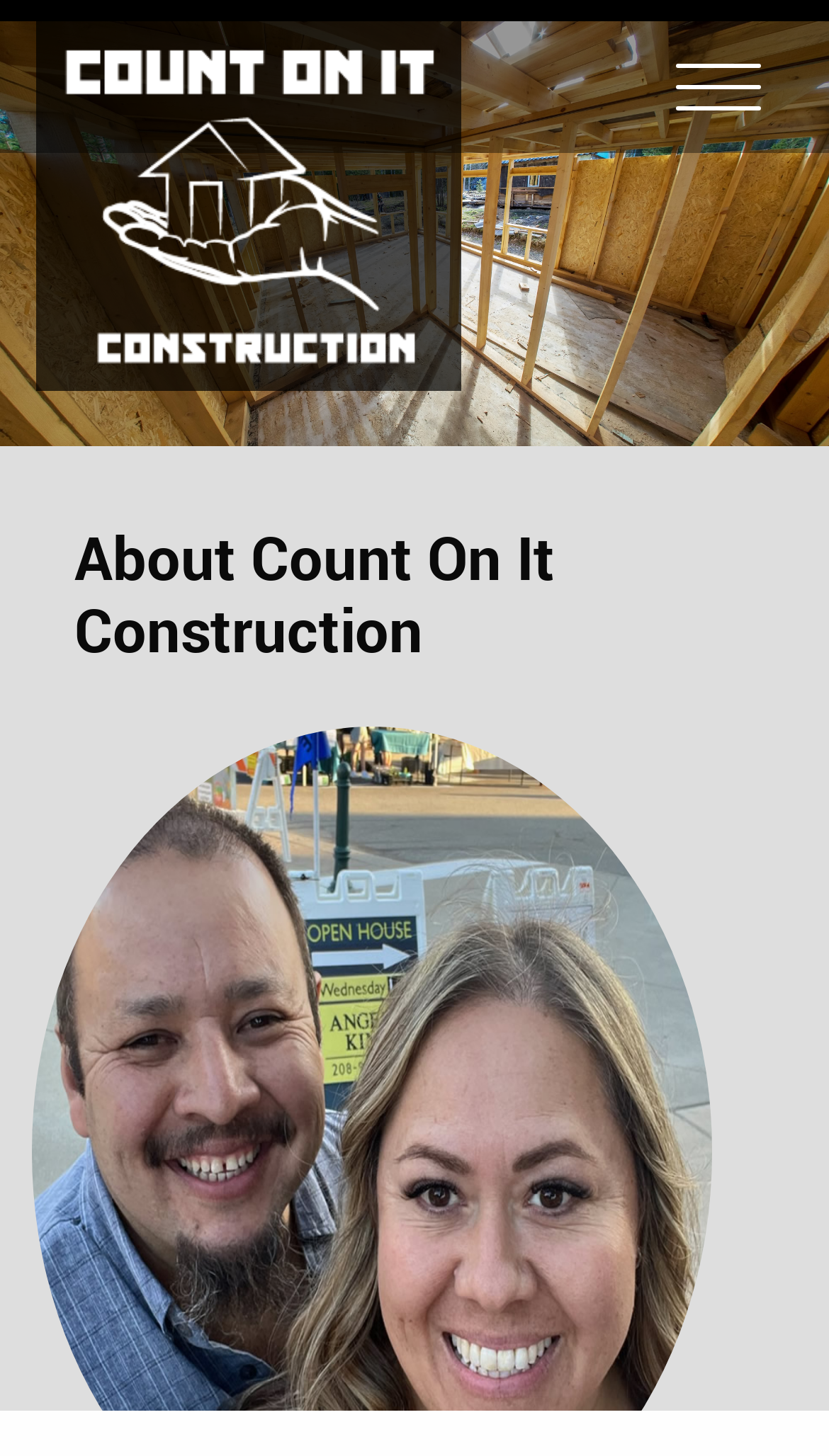Return the bounding box coordinates of the UI element that corresponds to this description: "alt="Count On It Construction"". The coordinates must be given as four float numbers in the range of 0 and 1, [left, top, right, bottom].

[0.043, 0.015, 0.691, 0.095]